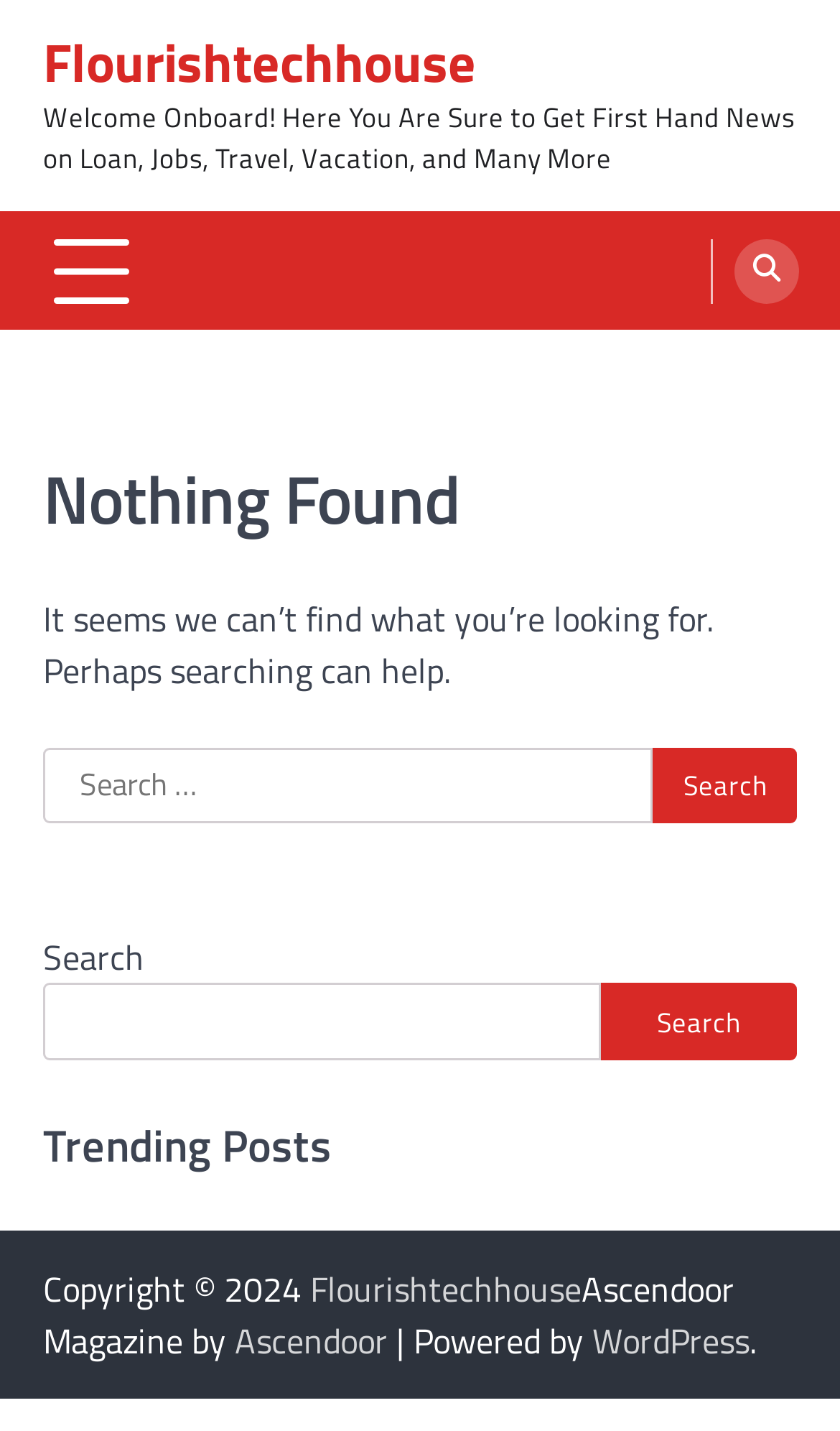Give a succinct answer to this question in a single word or phrase: 
Is there a trending posts section?

Yes